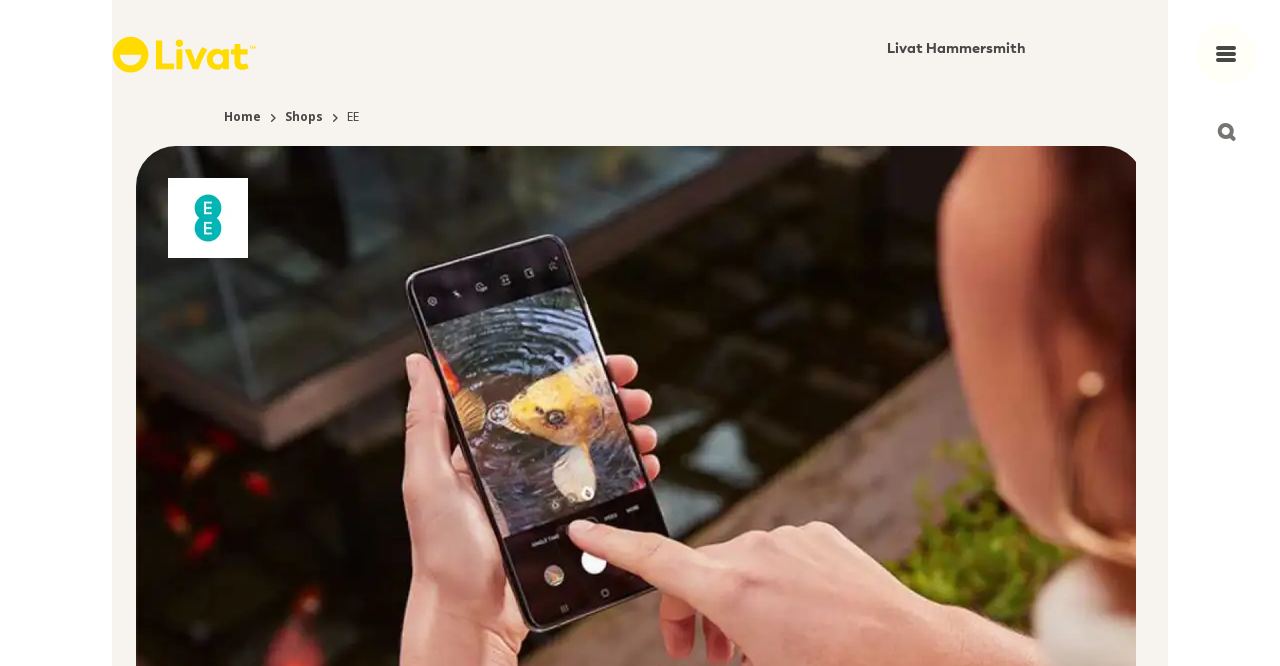What is the purpose of the button with the search icon?
Look at the image and respond with a one-word or short phrase answer.

Open search